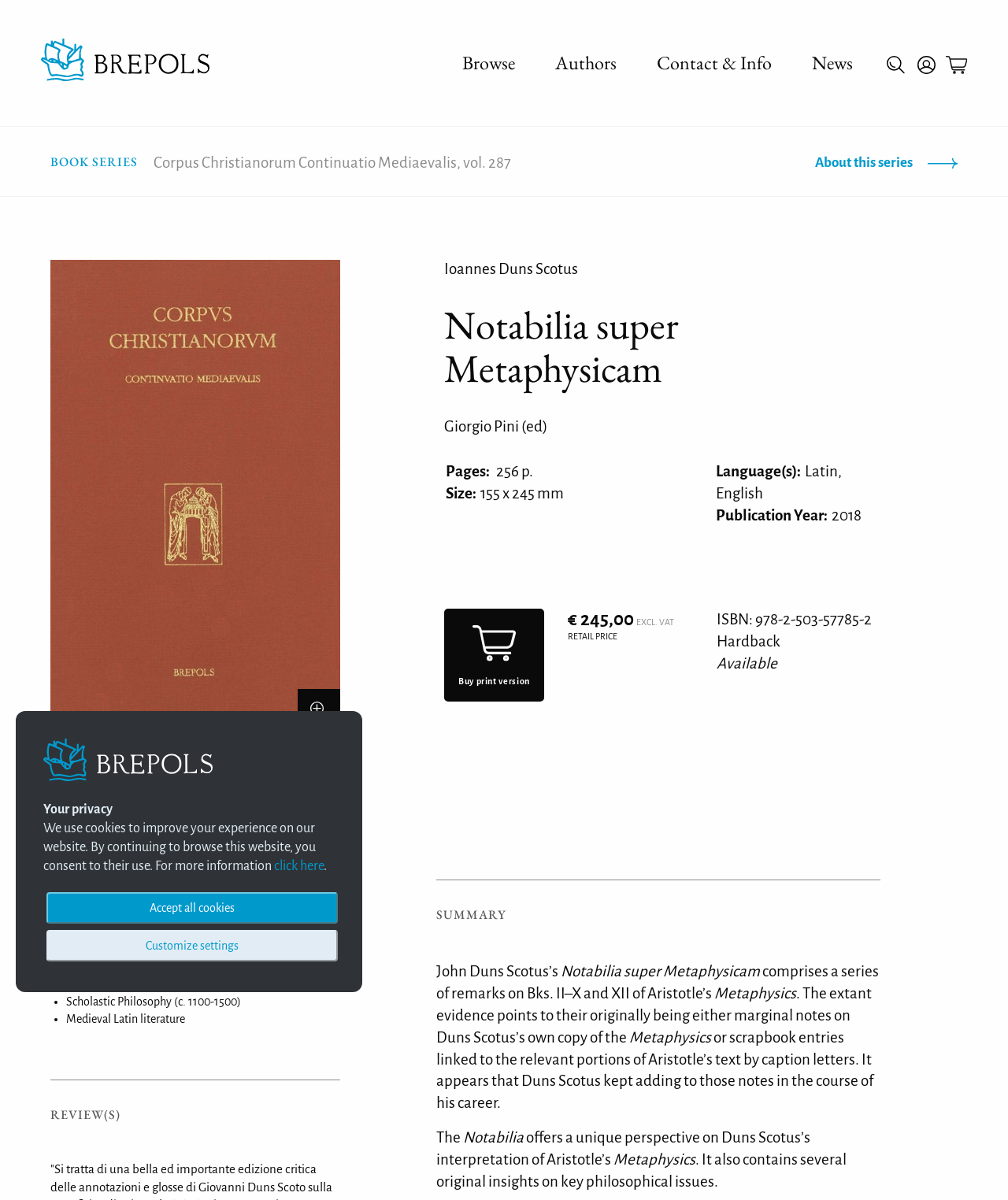Determine the bounding box coordinates for the region that must be clicked to execute the following instruction: "Search for a book".

[0.88, 0.047, 0.898, 0.064]